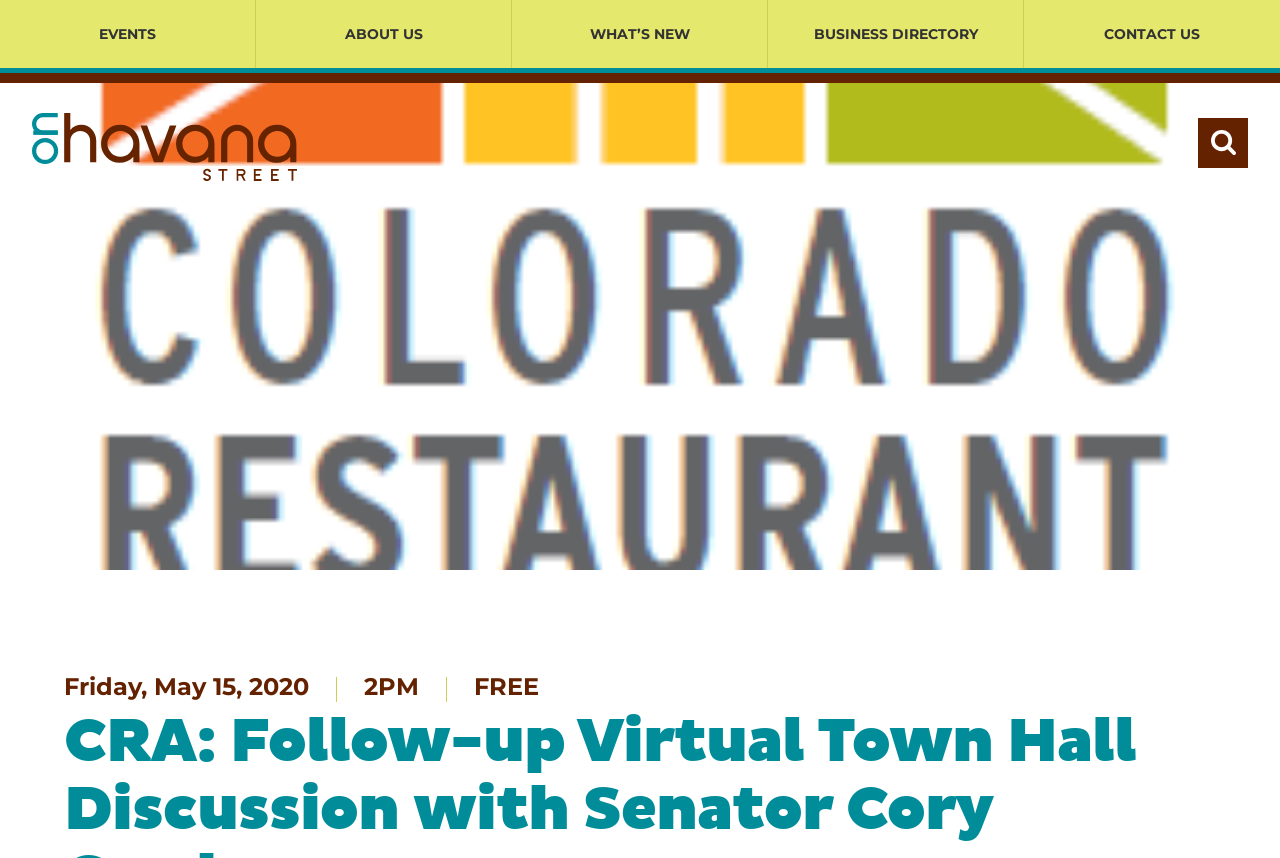From the element description What’s New, predict the bounding box coordinates of the UI element. The coordinates must be specified in the format (top-left x, top-left y, bottom-right x, bottom-right y) and should be within the 0 to 1 range.

[0.4, 0.0, 0.6, 0.079]